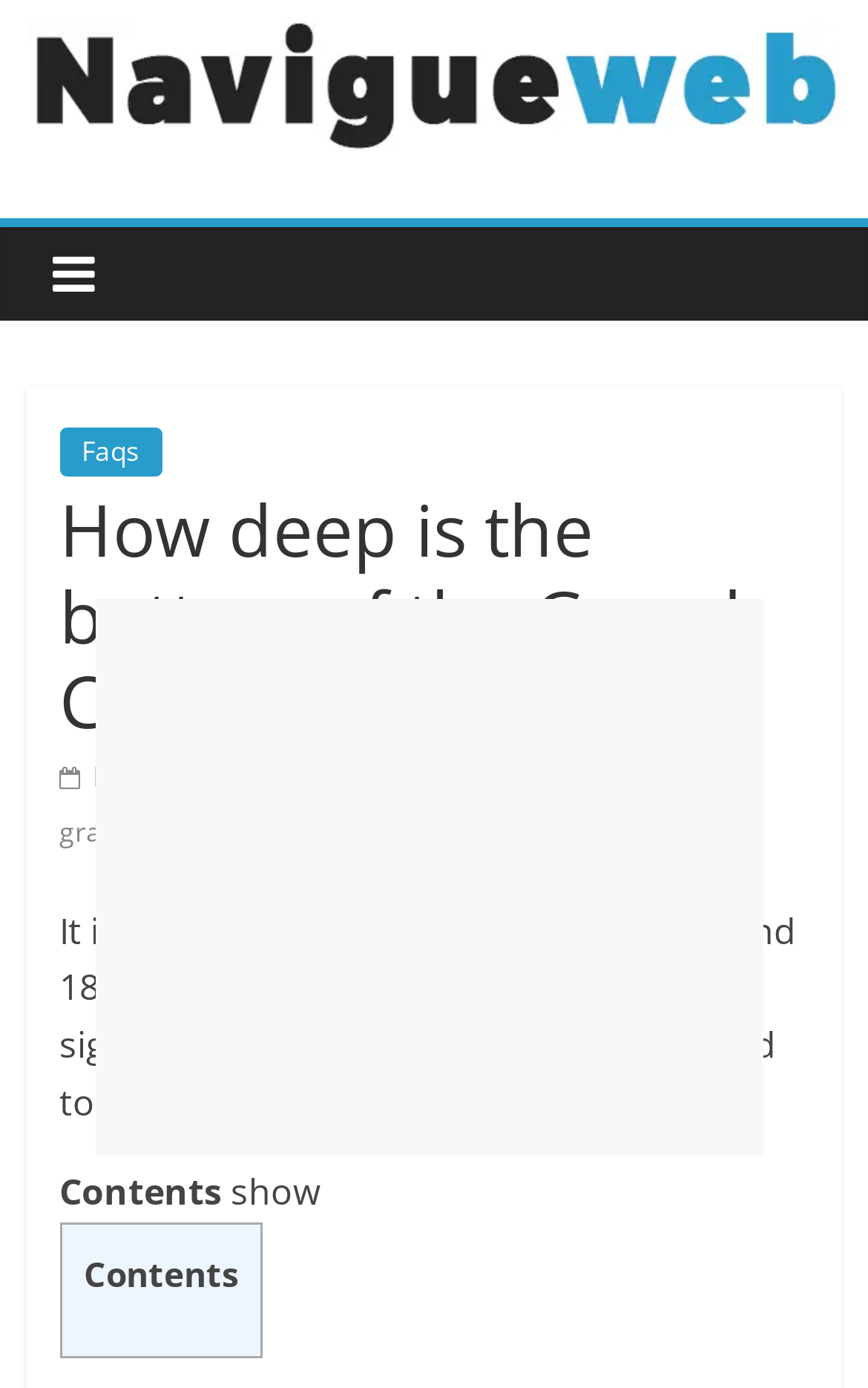Given the element description, predict the bounding box coordinates in the format (top-left x, top-left y, bottom-right x, bottom-right y). Make sure all values are between 0 and 1. Here is the element description: Work With Us

None